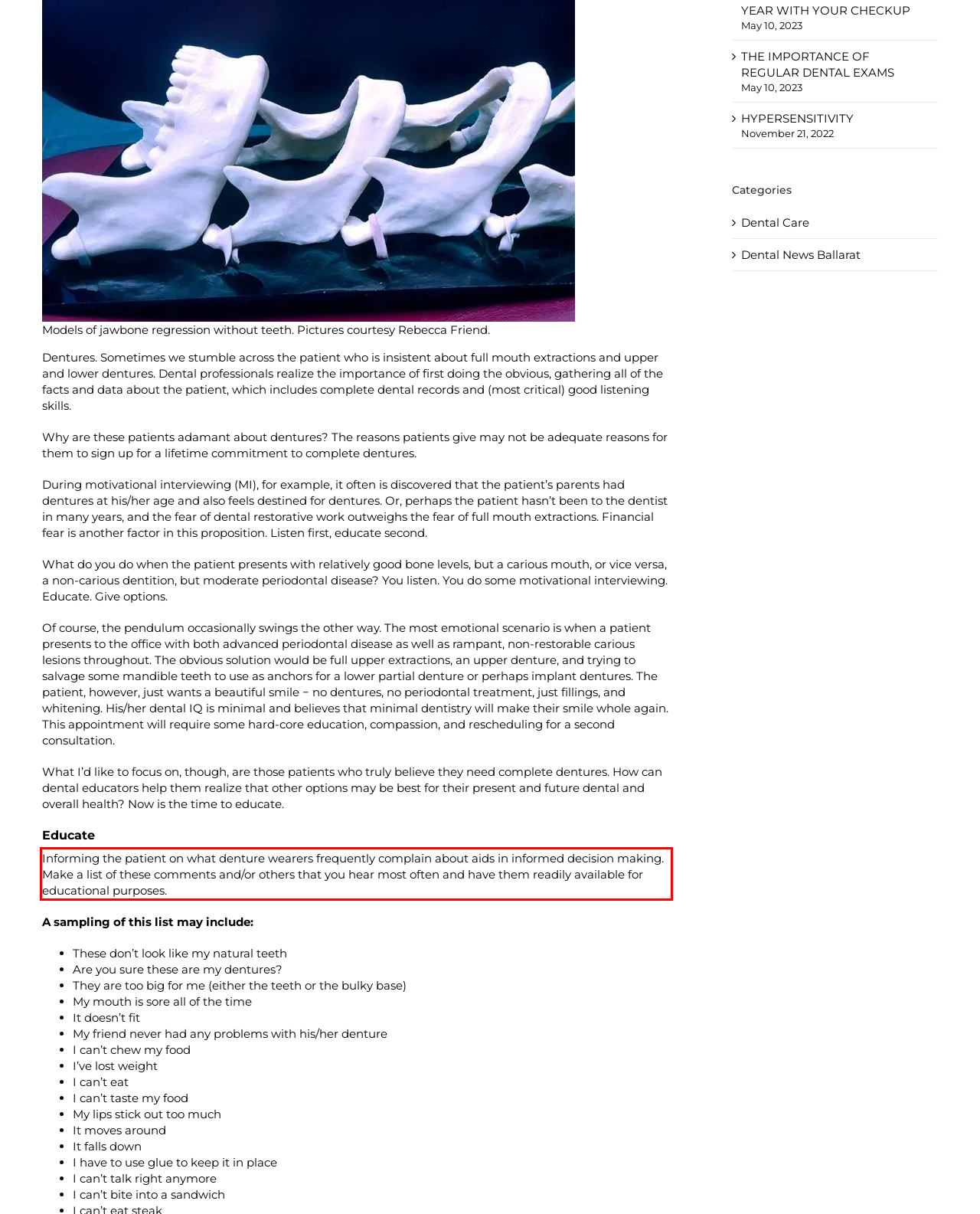Please identify and extract the text from the UI element that is surrounded by a red bounding box in the provided webpage screenshot.

Informing the patient on what denture wearers frequently complain about aids in informed decision making. Make a list of these comments and/or others that you hear most often and have them readily available for educational purposes.